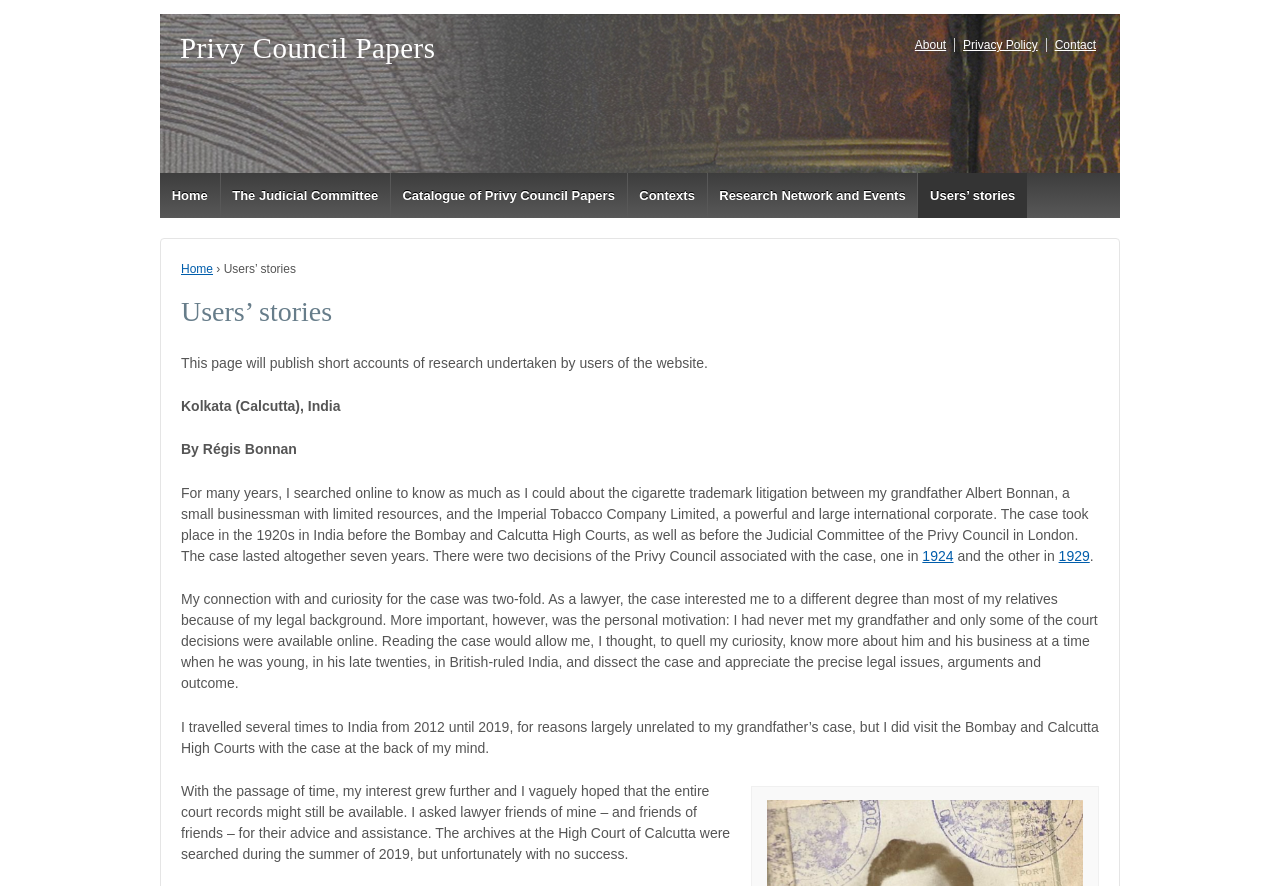Please identify the bounding box coordinates of the clickable element to fulfill the following instruction: "Click on 'Gurgaon Chat Room'". The coordinates should be four float numbers between 0 and 1, i.e., [left, top, right, bottom].

None